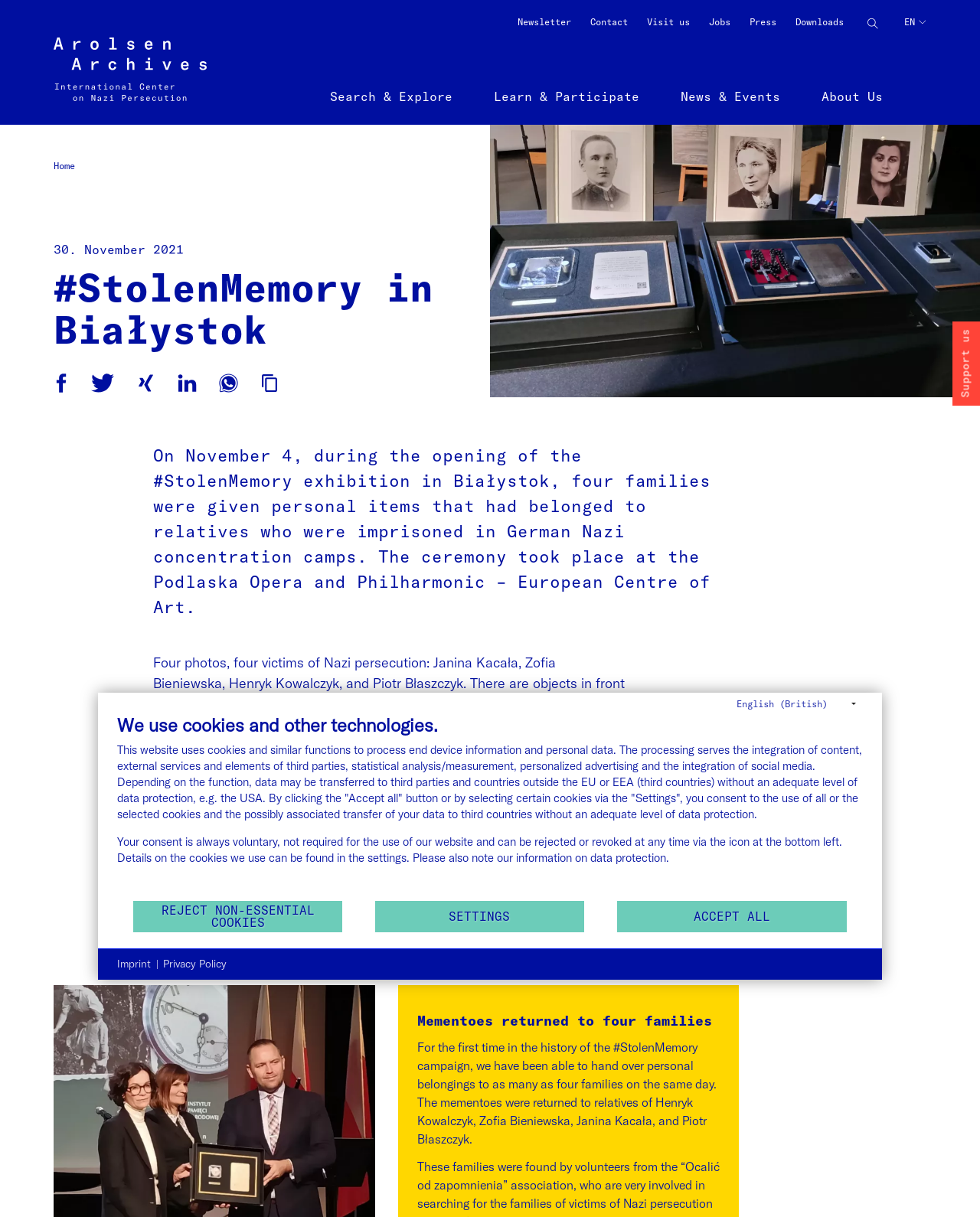Locate the bounding box coordinates of the area that needs to be clicked to fulfill the following instruction: "Visit the home page". The coordinates should be in the format of four float numbers between 0 and 1, namely [left, top, right, bottom].

[0.055, 0.031, 0.211, 0.084]